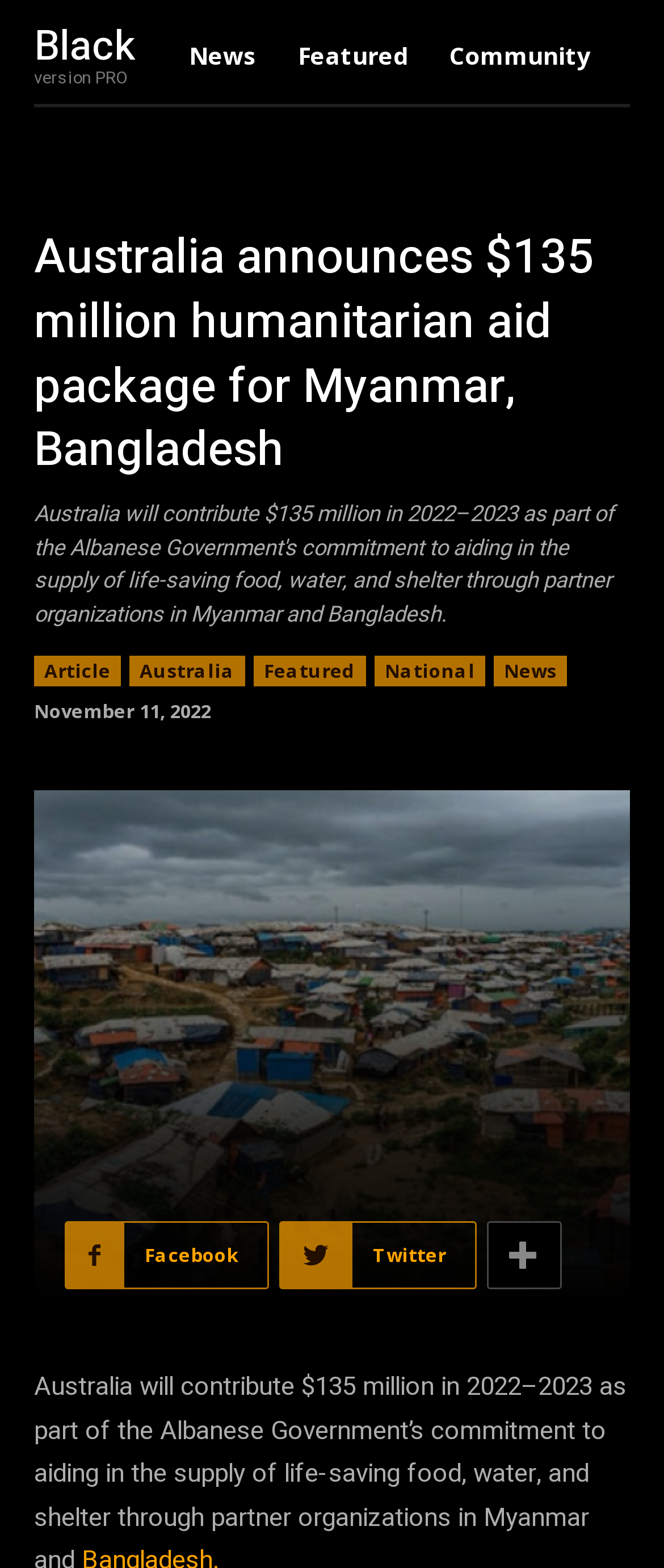Identify the bounding box coordinates of the section that should be clicked to achieve the task described: "View featured content".

[0.449, 0.005, 0.615, 0.066]